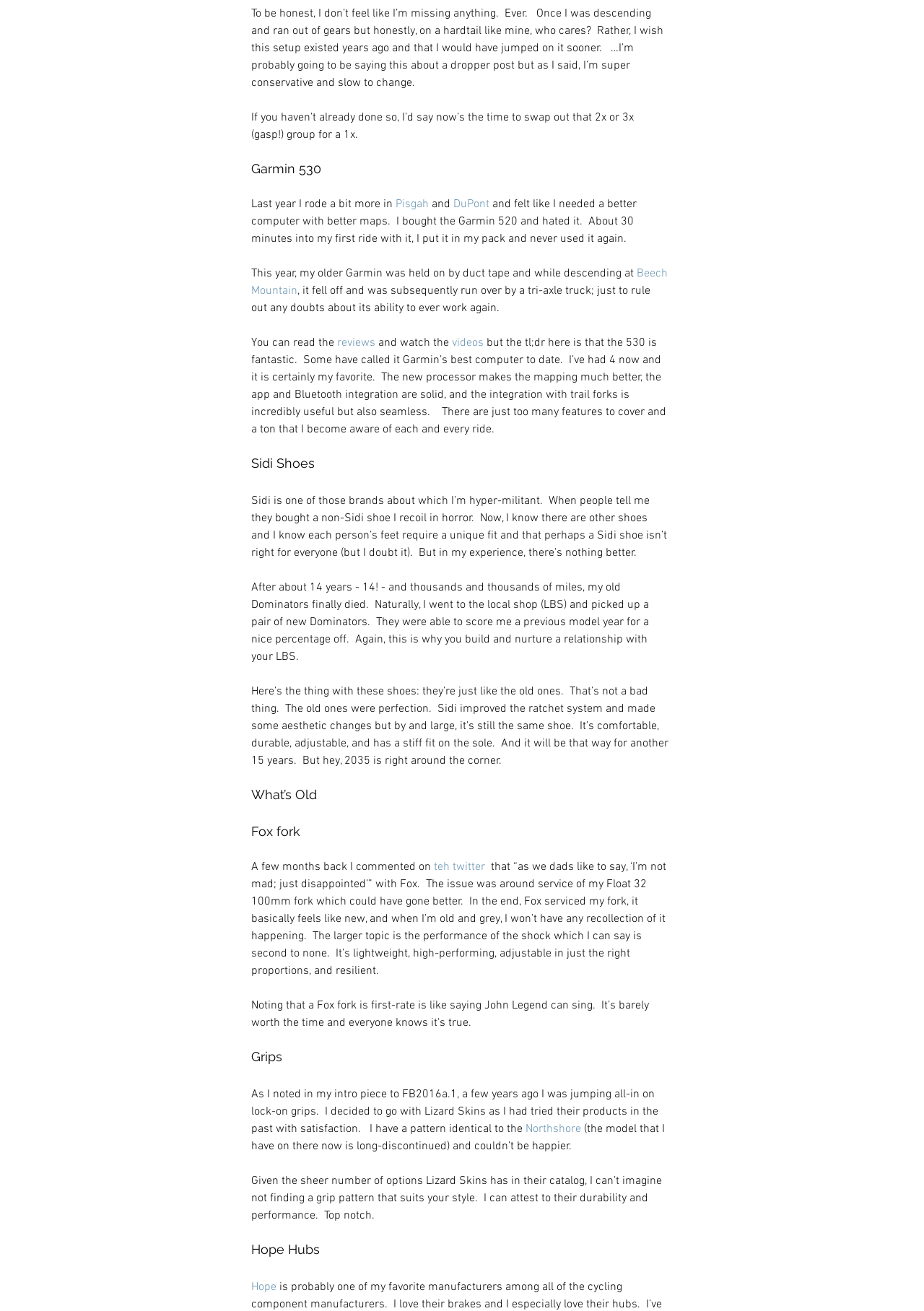Find the bounding box coordinates for the area that should be clicked to accomplish the instruction: "Visit the Pisgah website".

[0.428, 0.151, 0.464, 0.161]